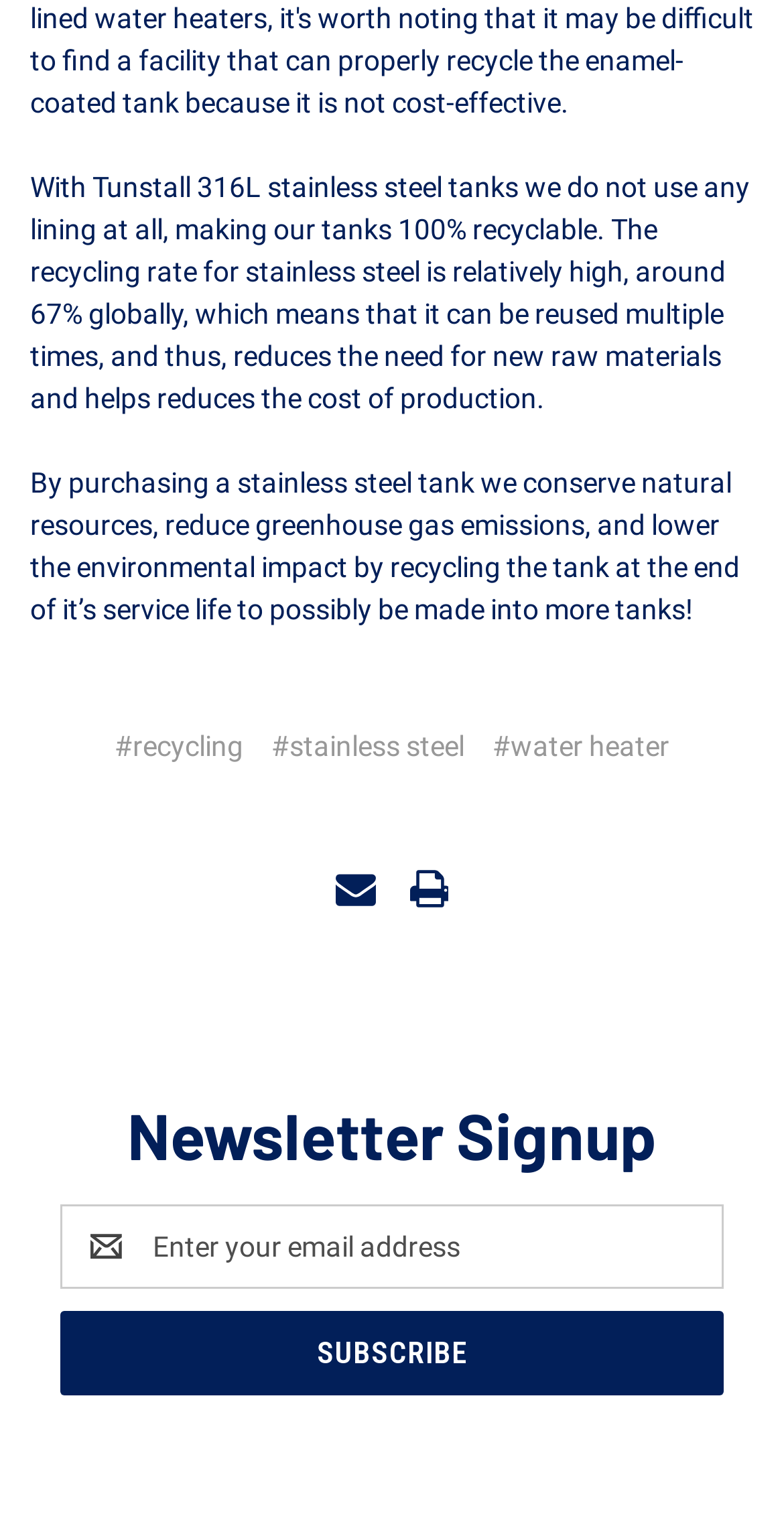Please provide a detailed answer to the question below based on the screenshot: 
What is the material of the tanks?

The text on the webpage mentions 'Tunstall 316L stainless steel tanks', which indicates that the material of the tanks is stainless steel.